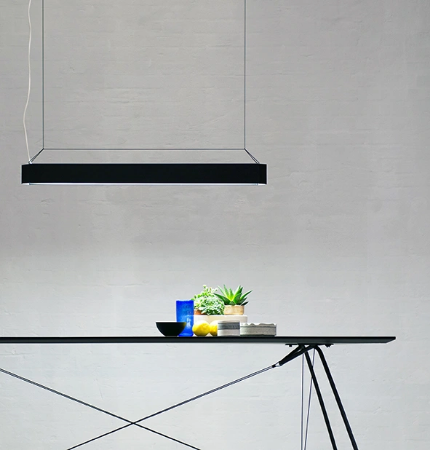Formulate a detailed description of the image content.

The image features a sleek and modern outdoor dining table designed by OK Design, beneath a minimalist black pendant light that adds a contemporary touch to the setting. The table is elegantly set with a vibrant blue glass, a simple black bowl, fresh lemons, and a small potted plant, creating an inviting and aesthetically pleasing atmosphere. The background showcases a textured, neutral wall that enhances the overall chic and sophisticated vibe of the arrangement, perfect for outdoor dining experiences. This design emphasizes clean lines and a harmonious interplay of materials, ideal for modern living spaces.